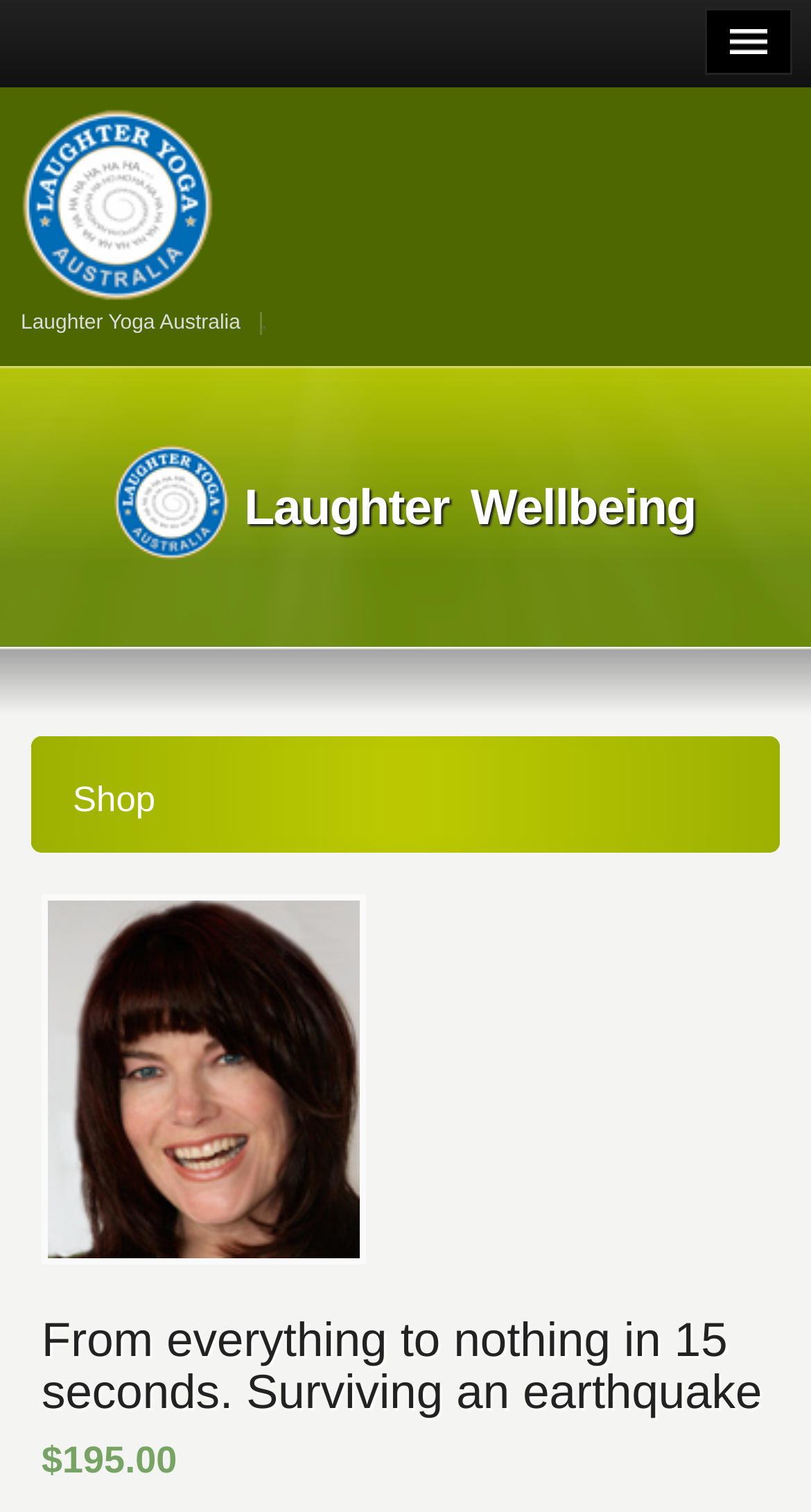What is the name of the related organization?
Please look at the screenshot and answer using one word or phrase.

Laughter Yoga Australia